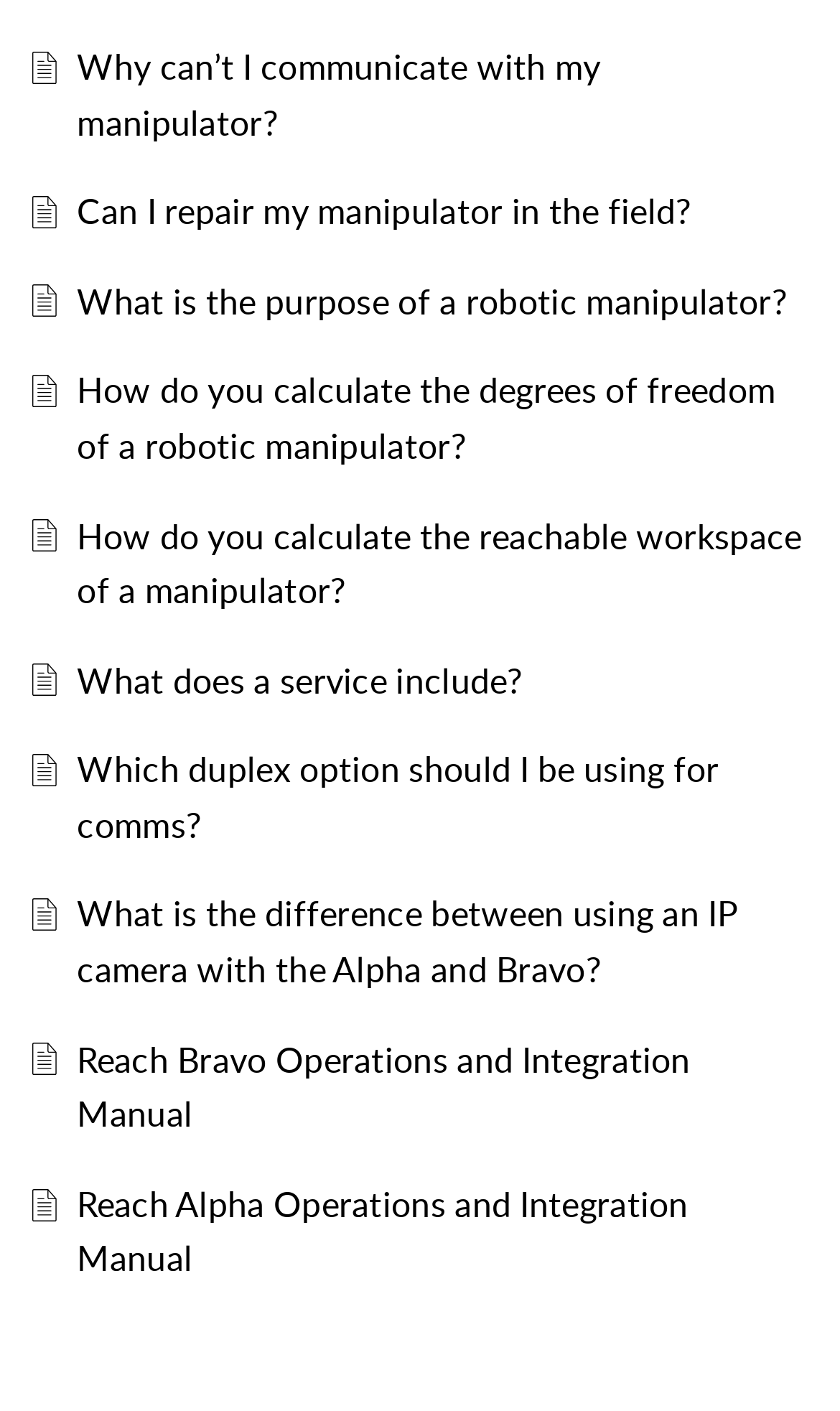Given the description of the UI element: "What does a service include?", predict the bounding box coordinates in the form of [left, top, right, bottom], with each value being a float between 0 and 1.

[0.092, 0.465, 0.622, 0.499]